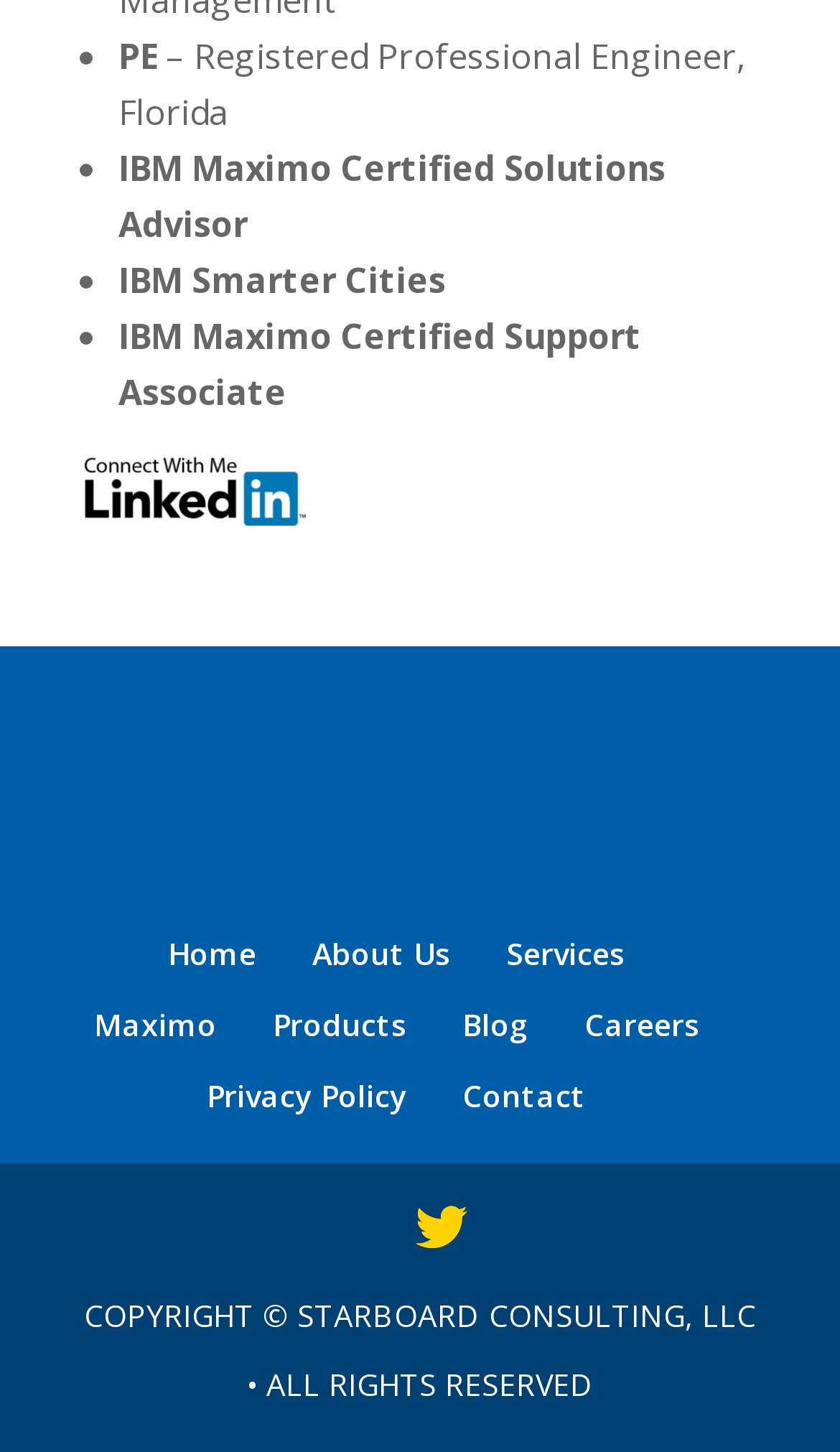Please give a concise answer to this question using a single word or phrase: 
What is the certification mentioned in the first bullet point?

PE